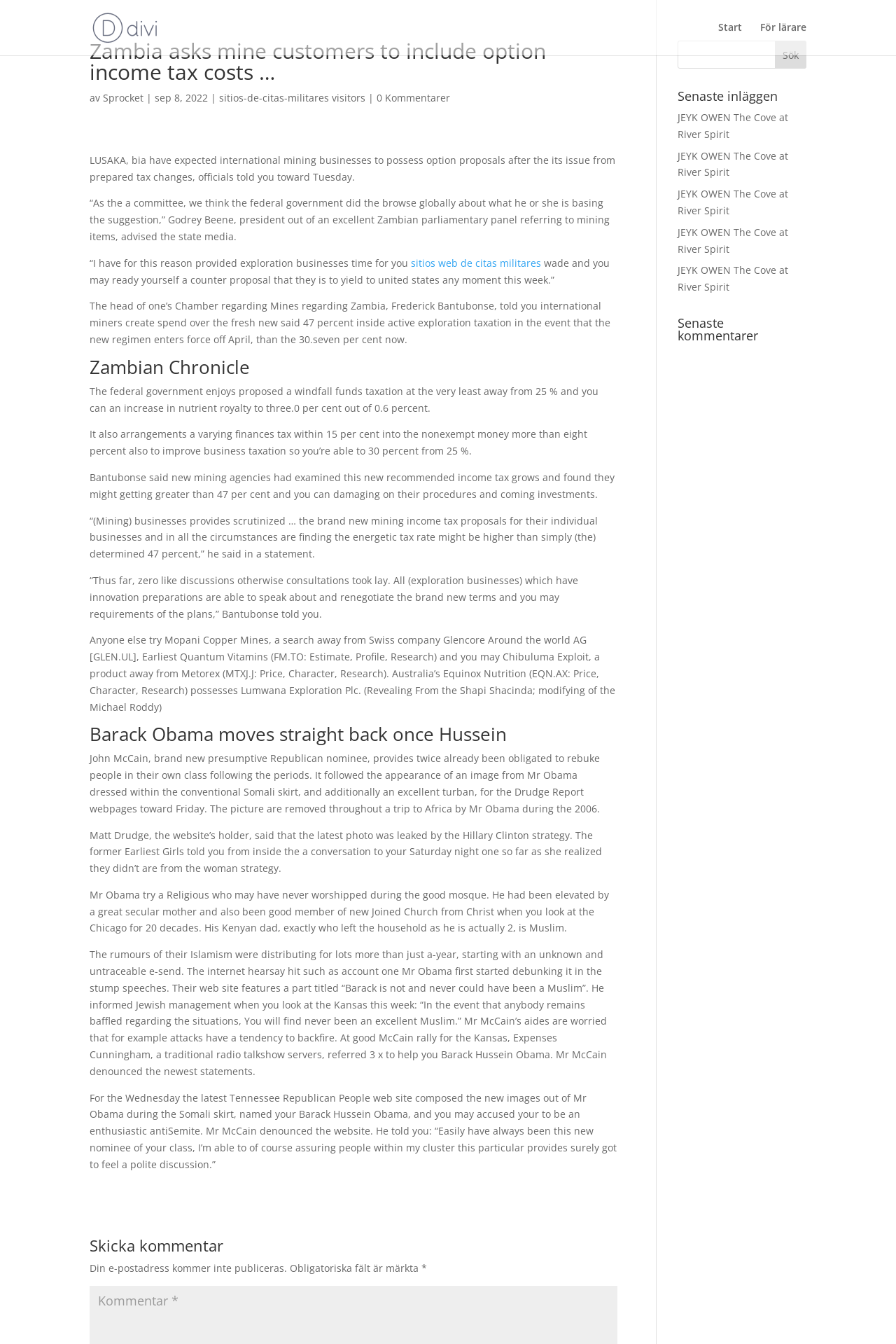Please identify the bounding box coordinates of the element that needs to be clicked to perform the following instruction: "Search for something".

[0.756, 0.03, 0.9, 0.051]